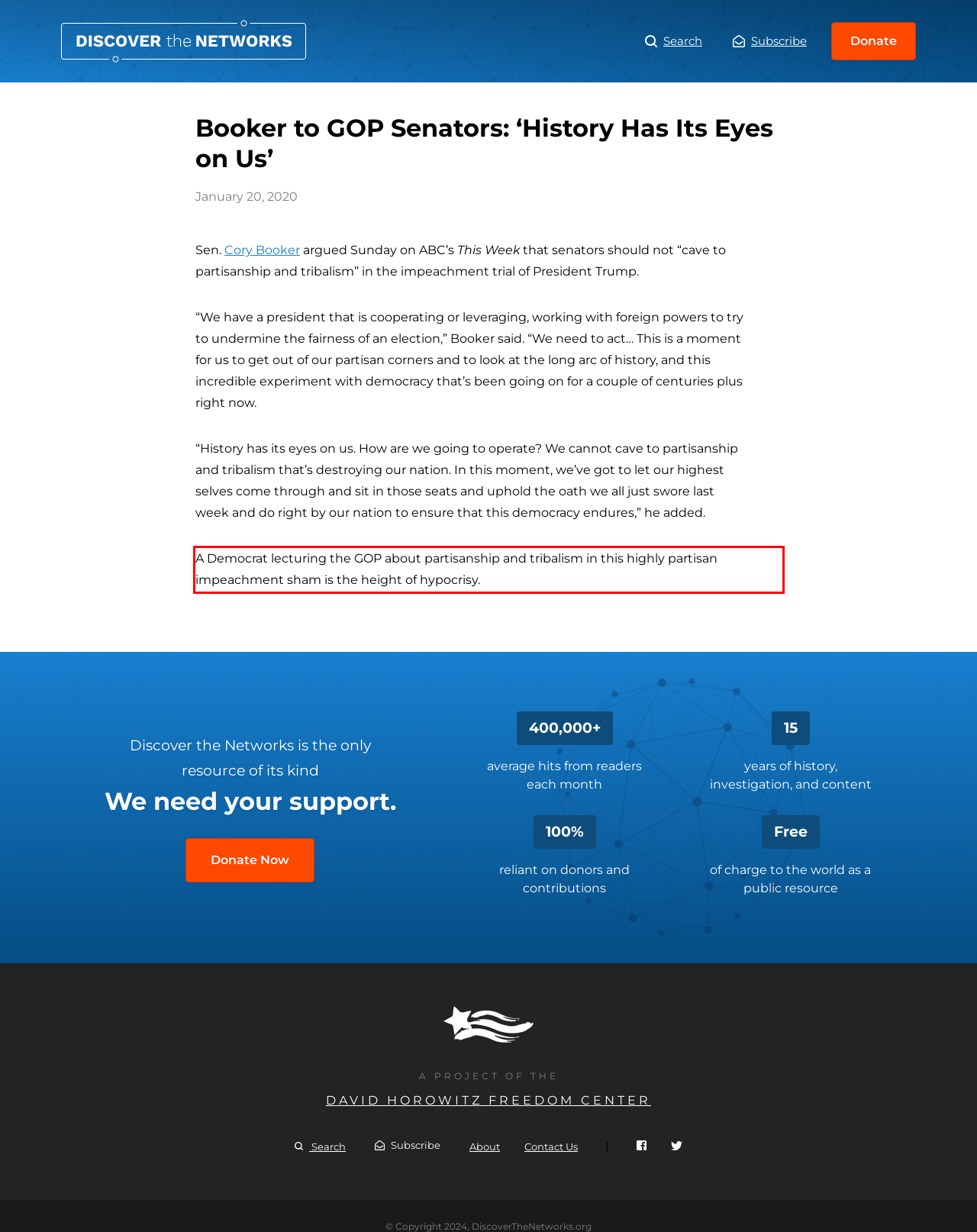With the given screenshot of a webpage, locate the red rectangle bounding box and extract the text content using OCR.

A Democrat lecturing the GOP about partisanship and tribalism in this highly partisan impeachment sham is the height of hypocrisy.